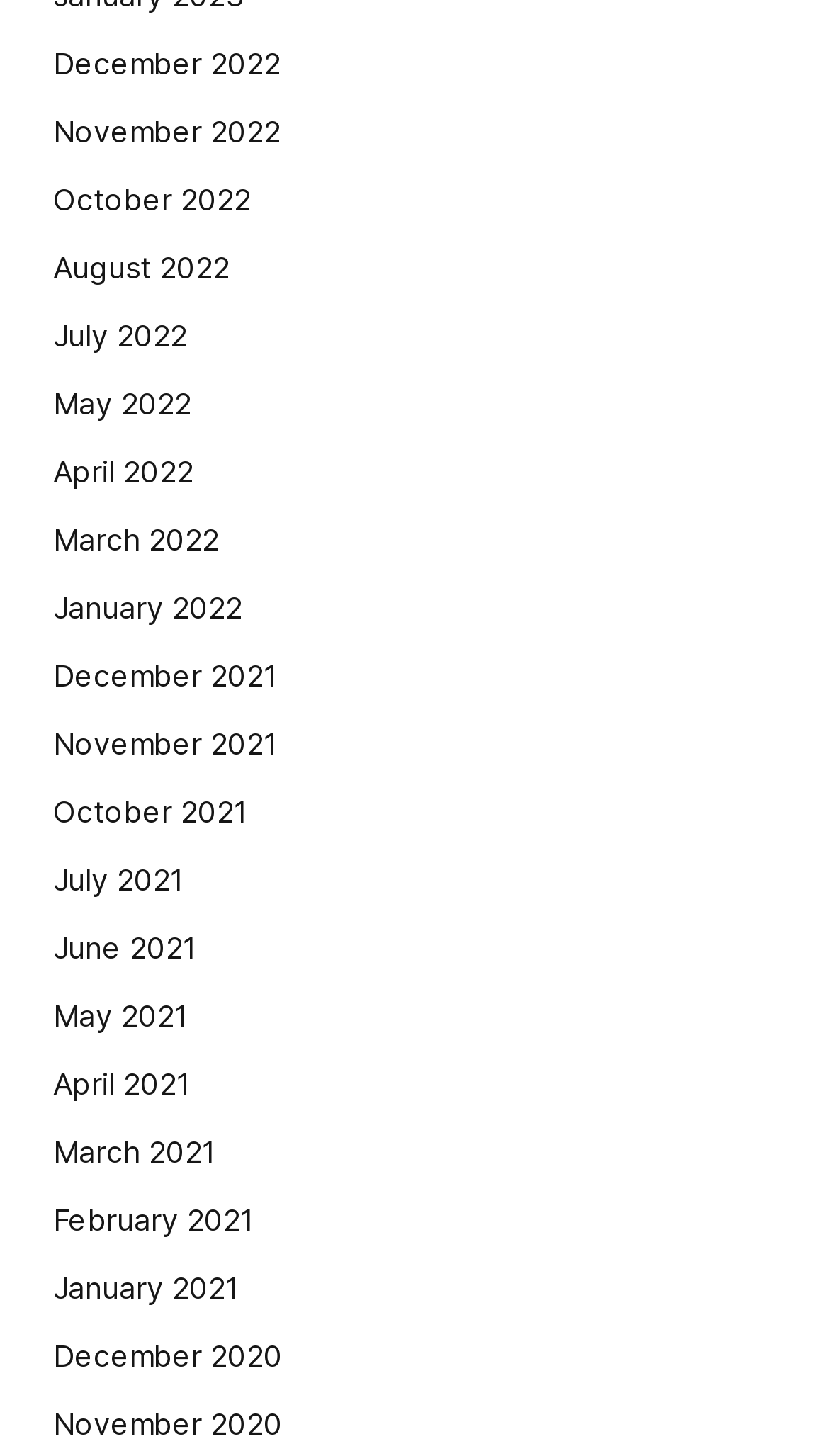Determine the bounding box coordinates for the area that should be clicked to carry out the following instruction: "View November 2021".

[0.064, 0.494, 0.336, 0.525]